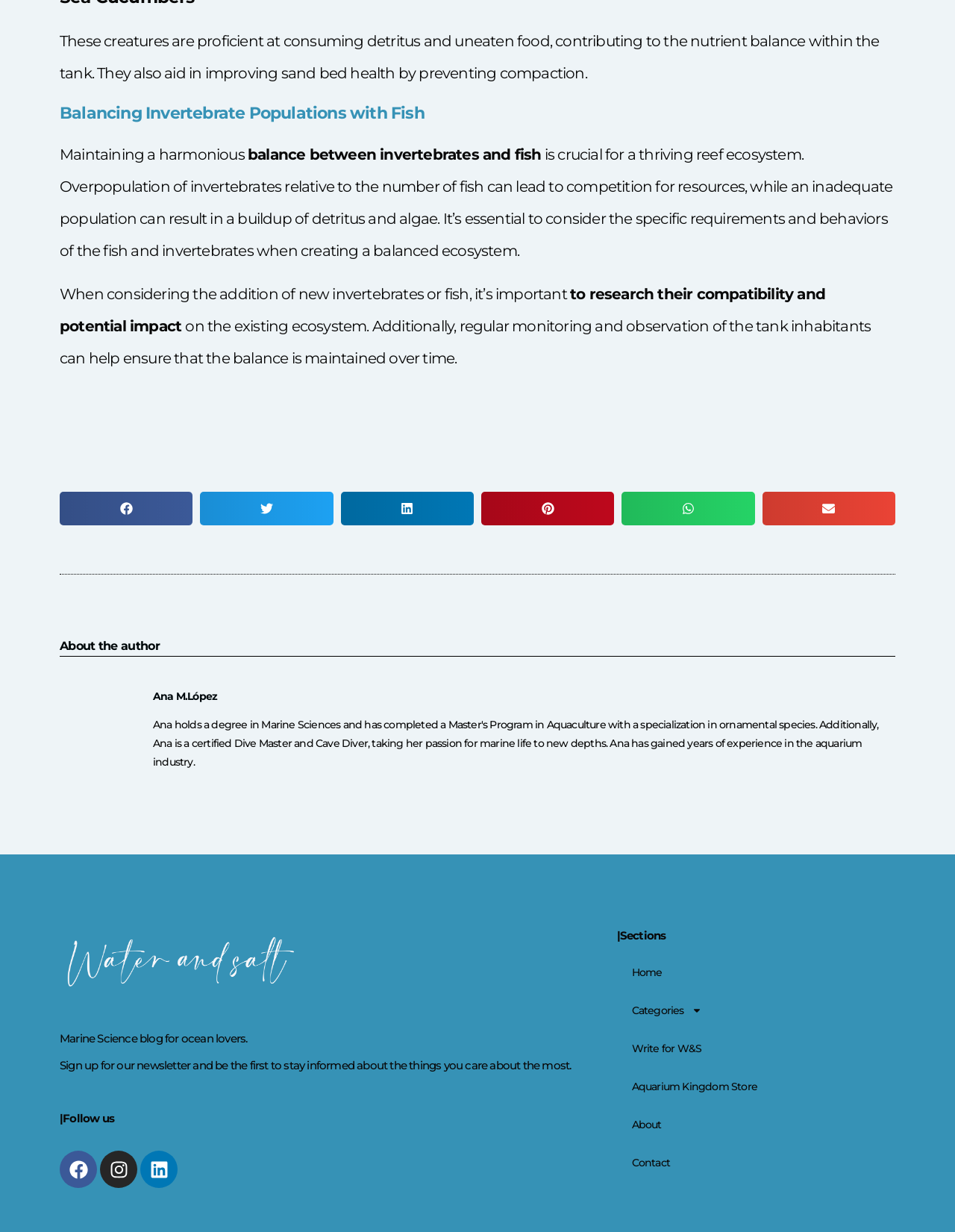Identify the bounding box coordinates of the part that should be clicked to carry out this instruction: "Share on LinkedIn".

[0.357, 0.399, 0.496, 0.427]